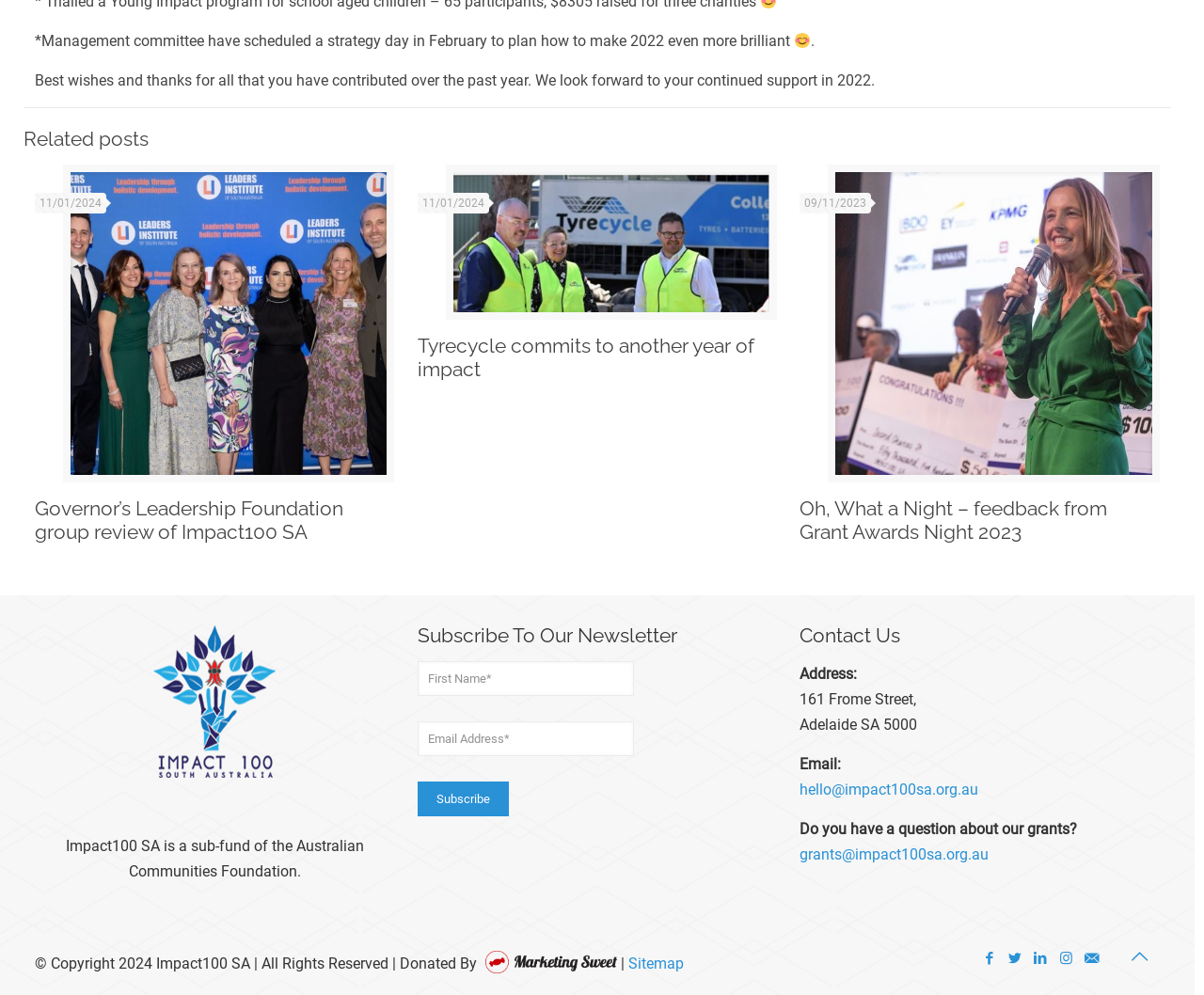Carefully observe the image and respond to the question with a detailed answer:
What is the purpose of the 'Subscribe To Our Newsletter' section?

The 'Subscribe To Our Newsletter' section is located at the bottom of the webpage and contains a heading, two textboxes for 'First Name' and 'Email Address', and a 'Subscribe' button. This section is intended for users to provide their contact information to receive newsletters from Impact100 SA.